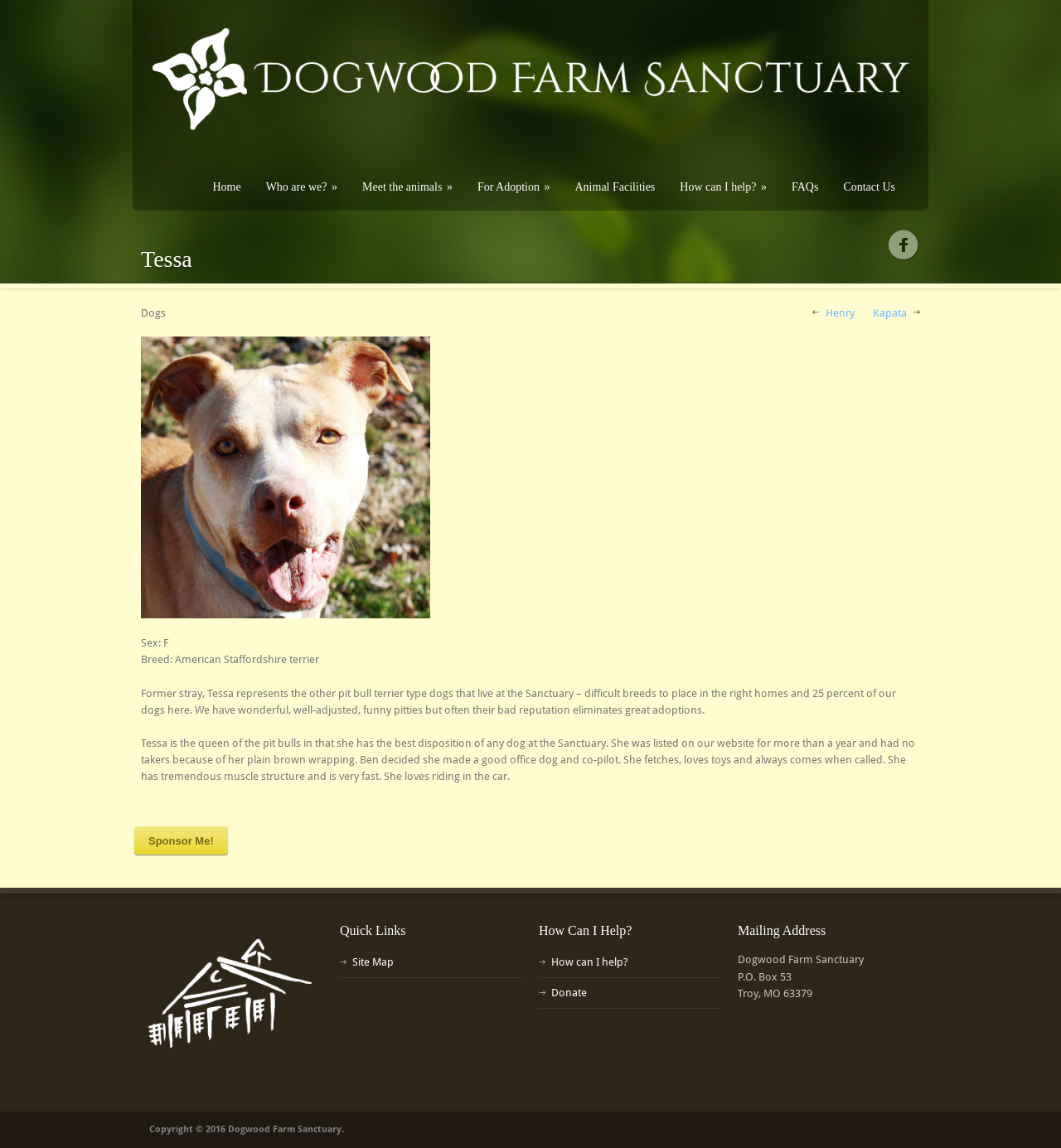Locate the bounding box coordinates of the clickable element to fulfill the following instruction: "Sponsor Tessa". Provide the coordinates as four float numbers between 0 and 1 in the format [left, top, right, bottom].

[0.127, 0.72, 0.215, 0.745]